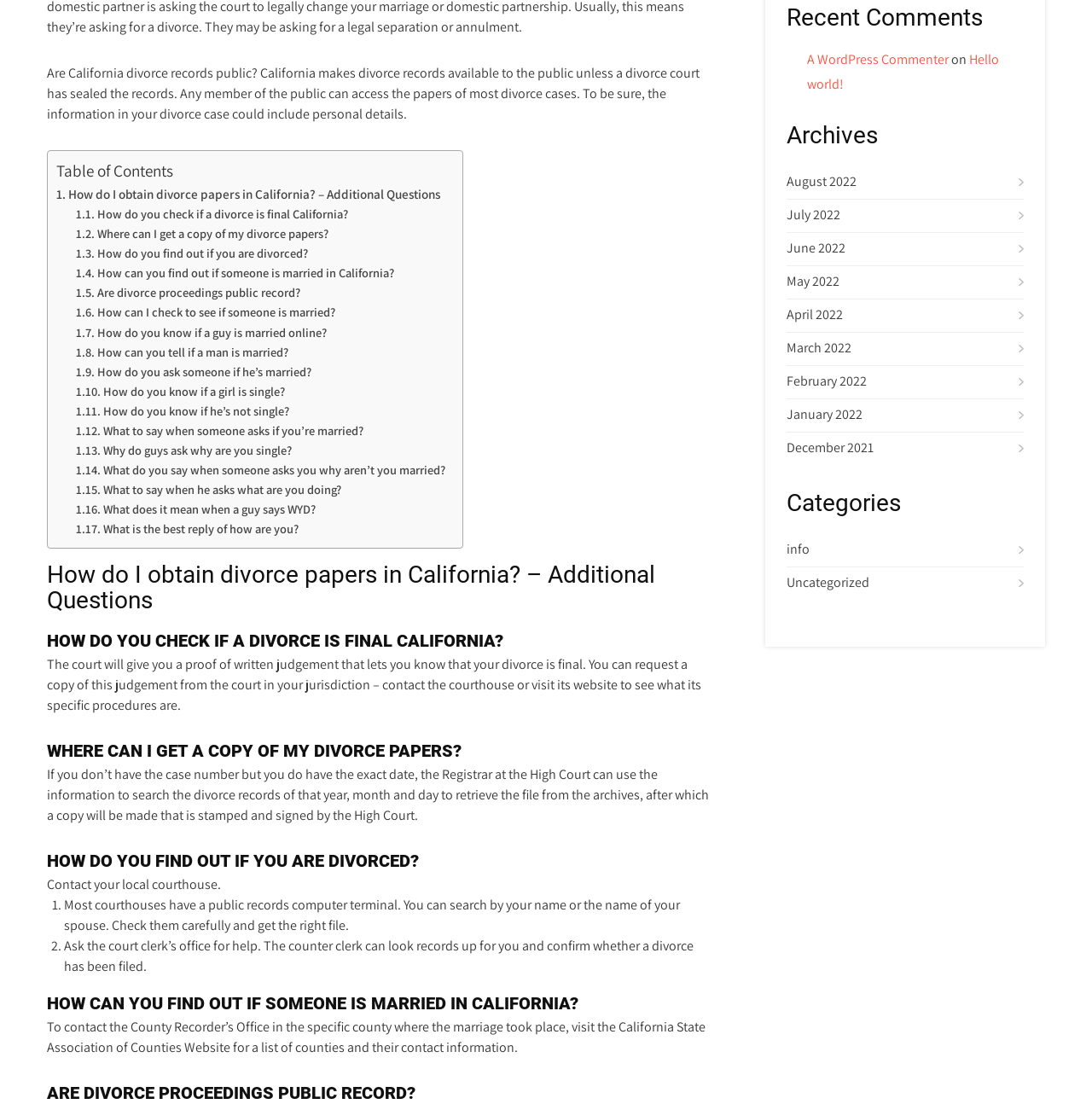Locate the bounding box of the UI element with the following description: "December 2021".

[0.721, 0.396, 0.8, 0.415]